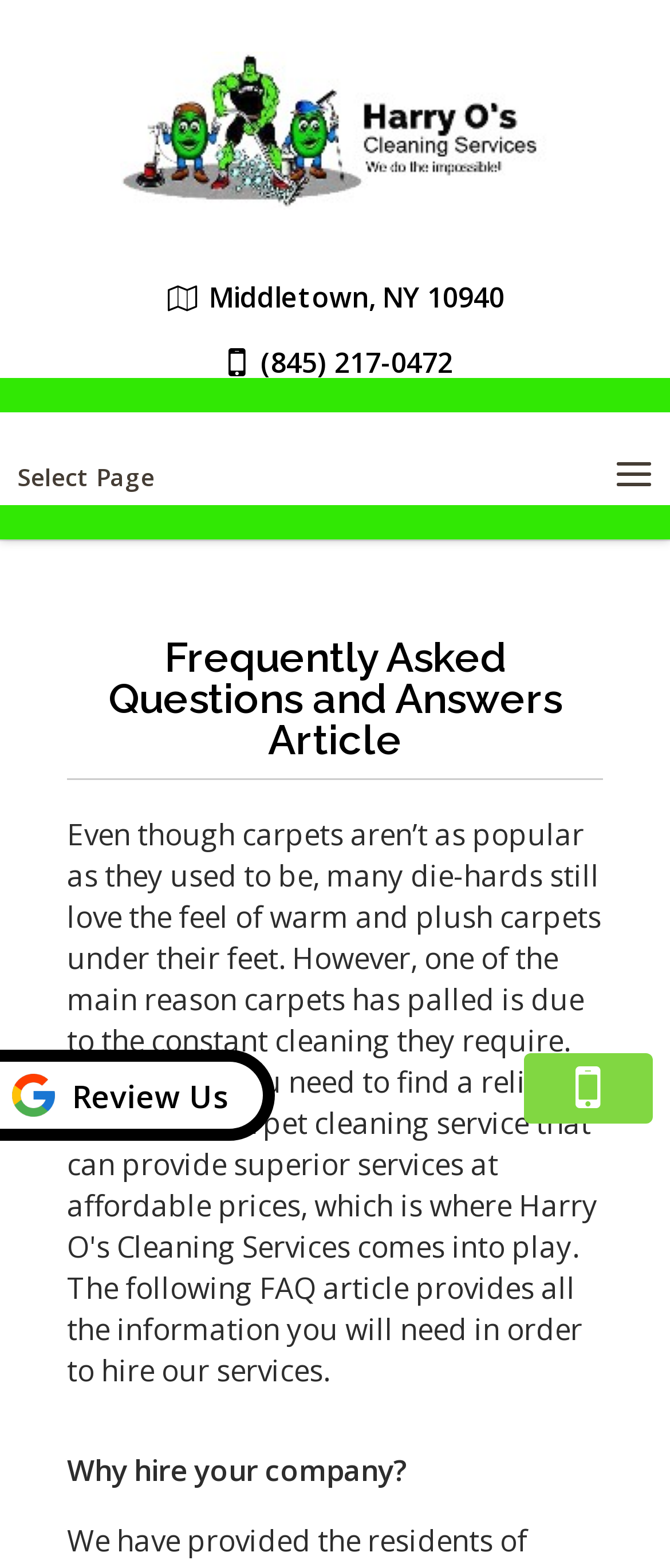What is the company name?
Using the image as a reference, give a one-word or short phrase answer.

Harry O's Cleaning Services